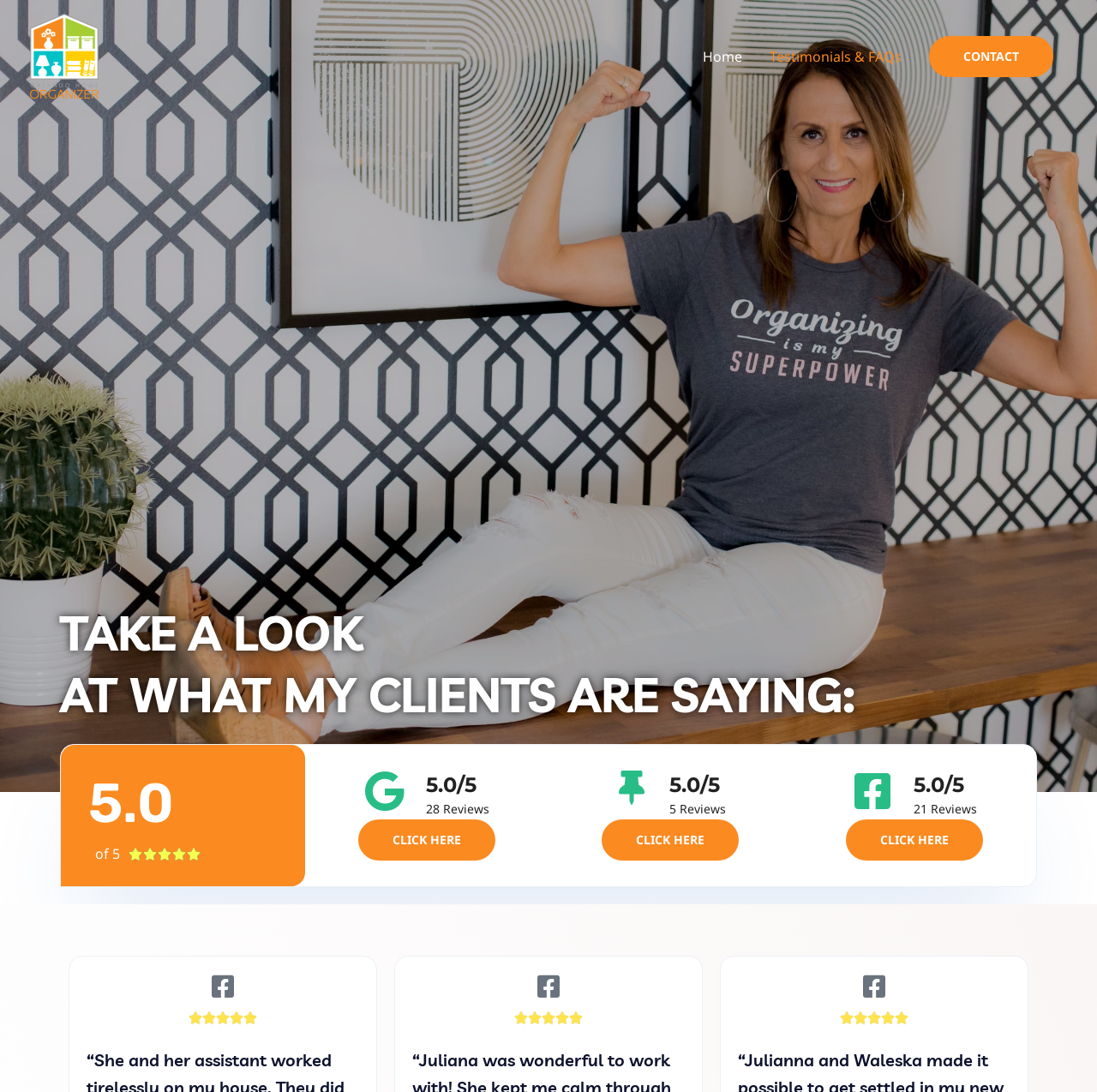Analyze the image and answer the question with as much detail as possible: 
Is the Orlando Home Organizer highly rated?

I looked at the overall rating of 5.0/5, which suggests that the Orlando Home Organizer is highly rated. Additionally, the presence of multiple '5/5' ratings throughout the webpage reinforces this conclusion.